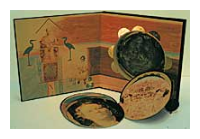Give an elaborate caption for the image.

The image showcases an intricate art piece by MaryAnn Miller, exemplifying her unique approach to "book arts." This artwork, titled "Haruspex," acts as both a box and a book, symbolizing the interplay of memory and heritage. The dark exterior features a central golden sphere, inviting viewers to open it and explore the vibrant interior. Inside, the piece reveals a collage of scanned photos, transfers of the Goddess of Dawn and Childbirth, and artifacts reflecting her family's history, including stamps from Italy. This art piece serves as a contemplative journey into generations past, beautifully merging visual storytelling with personal narrative. It encourages the viewer to ponder their own family history and connections.